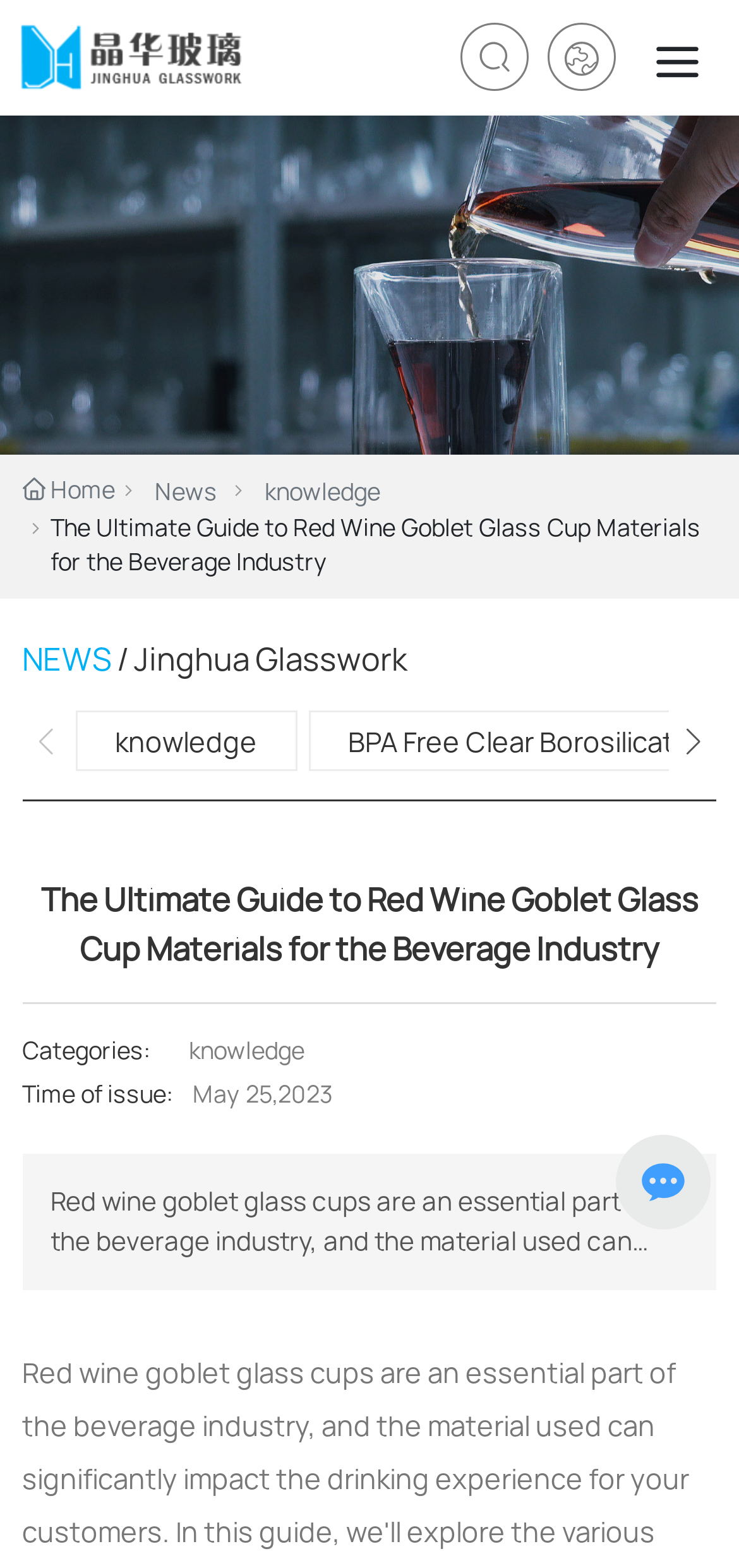Please locate the bounding box coordinates for the element that should be clicked to achieve the following instruction: "Navigate to the Home page". Ensure the coordinates are given as four float numbers between 0 and 1, i.e., [left, top, right, bottom].

[0.03, 0.302, 0.156, 0.324]